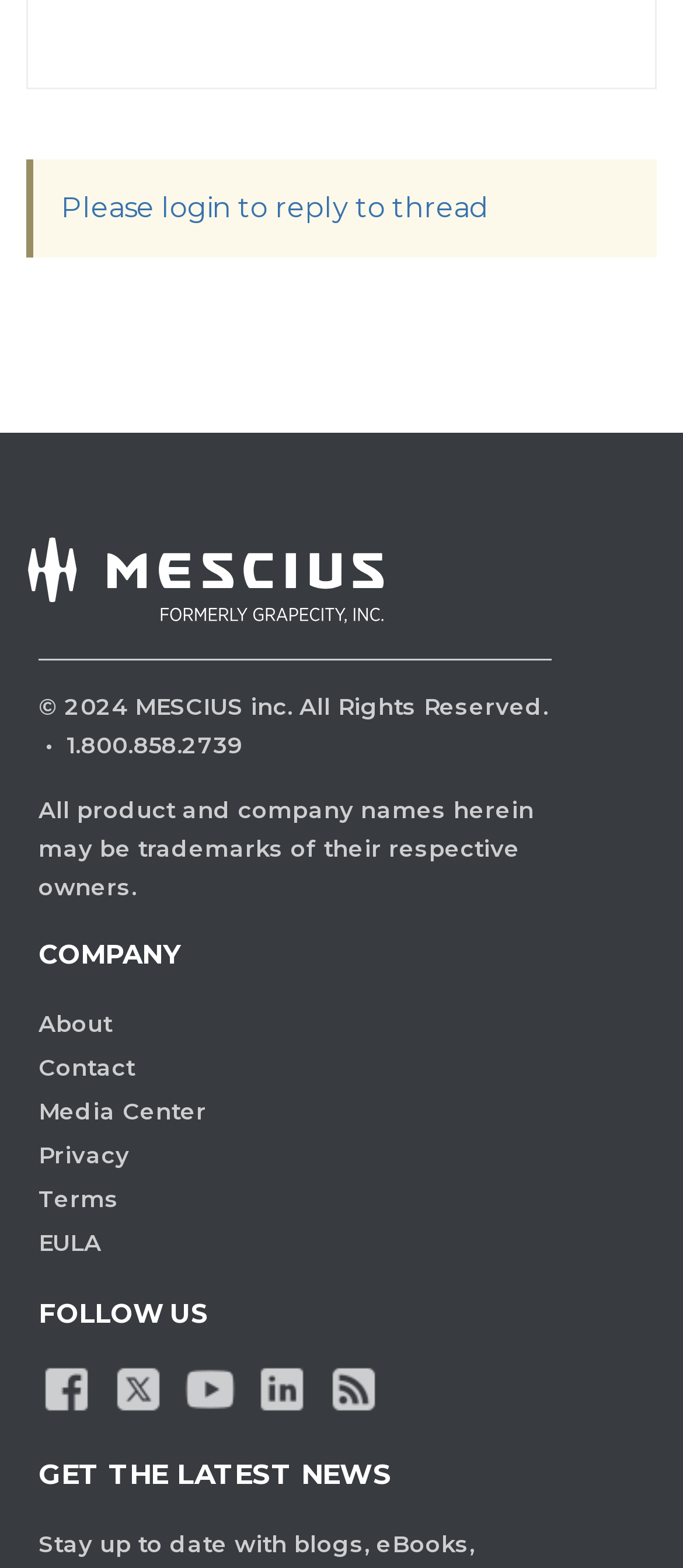Determine the bounding box coordinates for the area that needs to be clicked to fulfill this task: "read latest blogs". The coordinates must be given as four float numbers between 0 and 1, i.e., [left, top, right, bottom].

[0.477, 0.875, 0.559, 0.893]